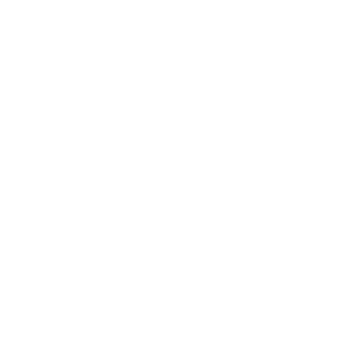What benefits do ginseng and multivitamins provide?
Please answer using one word or phrase, based on the screenshot.

Energy and wellness